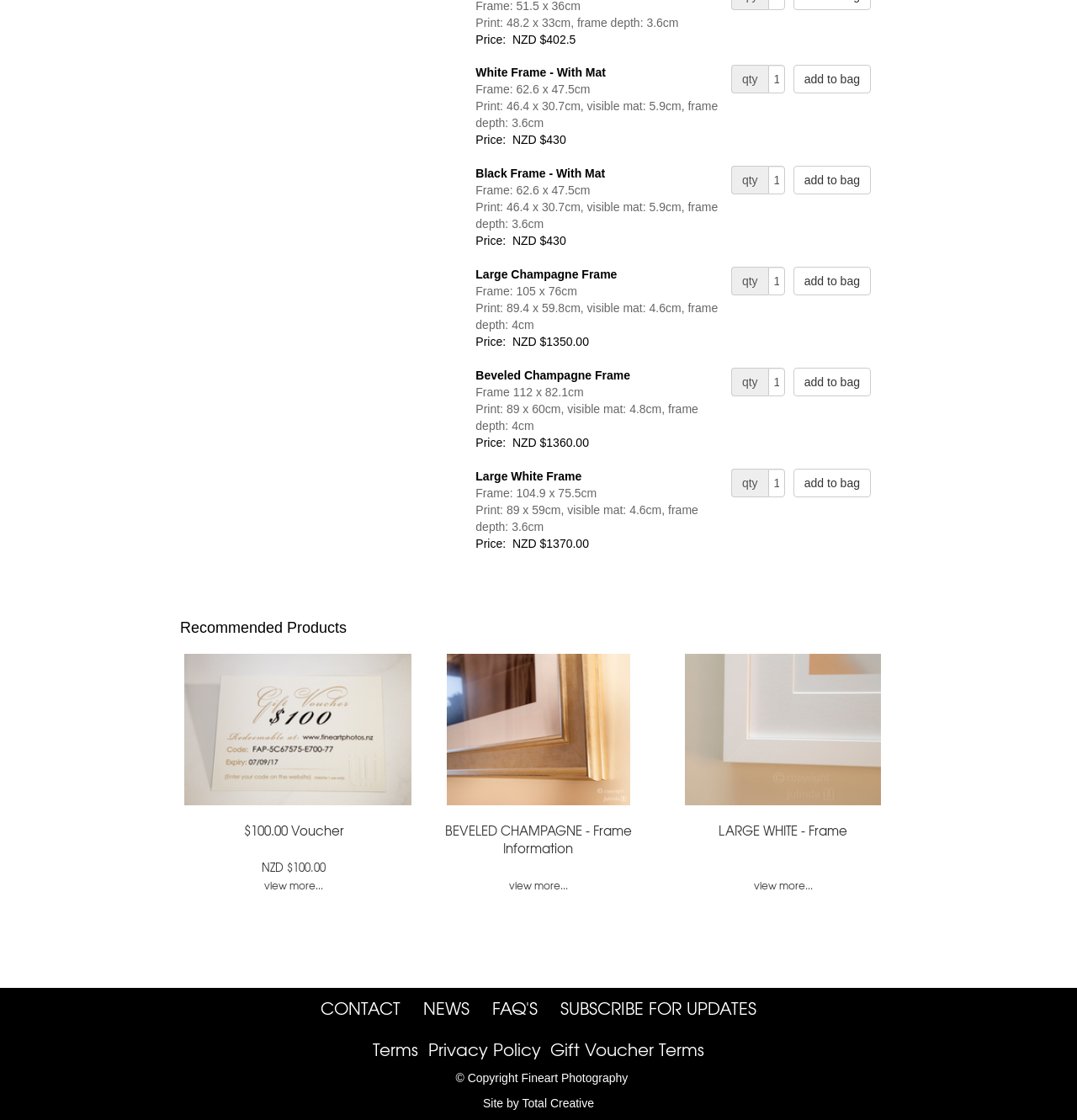Predict the bounding box of the UI element that fits this description: "Site by Total Creative".

[0.448, 0.979, 0.552, 0.991]